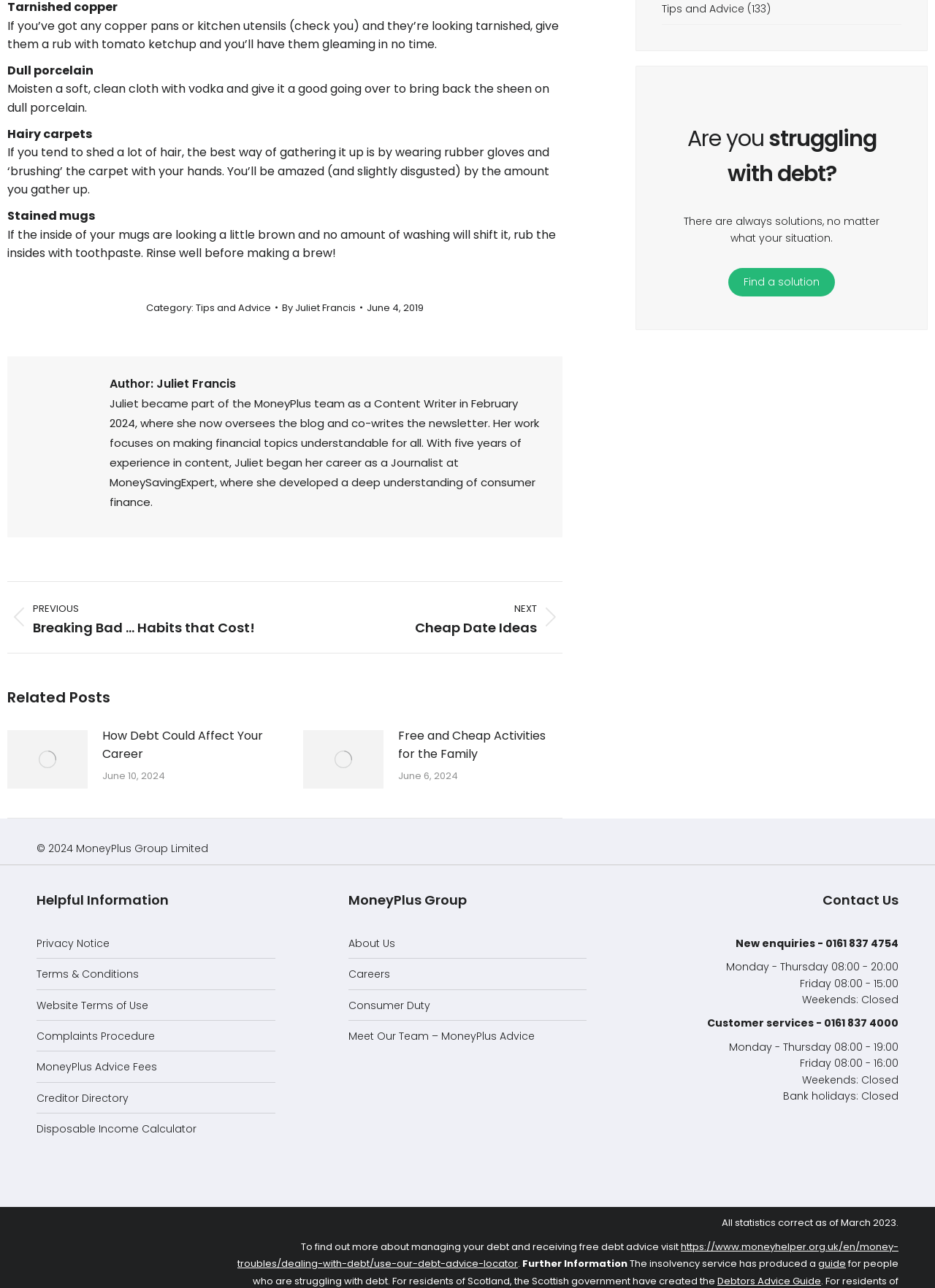What is the category of this article?
Please give a well-detailed answer to the question.

The category of this article is 'Tips and Advice', which is mentioned in the link 'Category: Tips and Advice'.